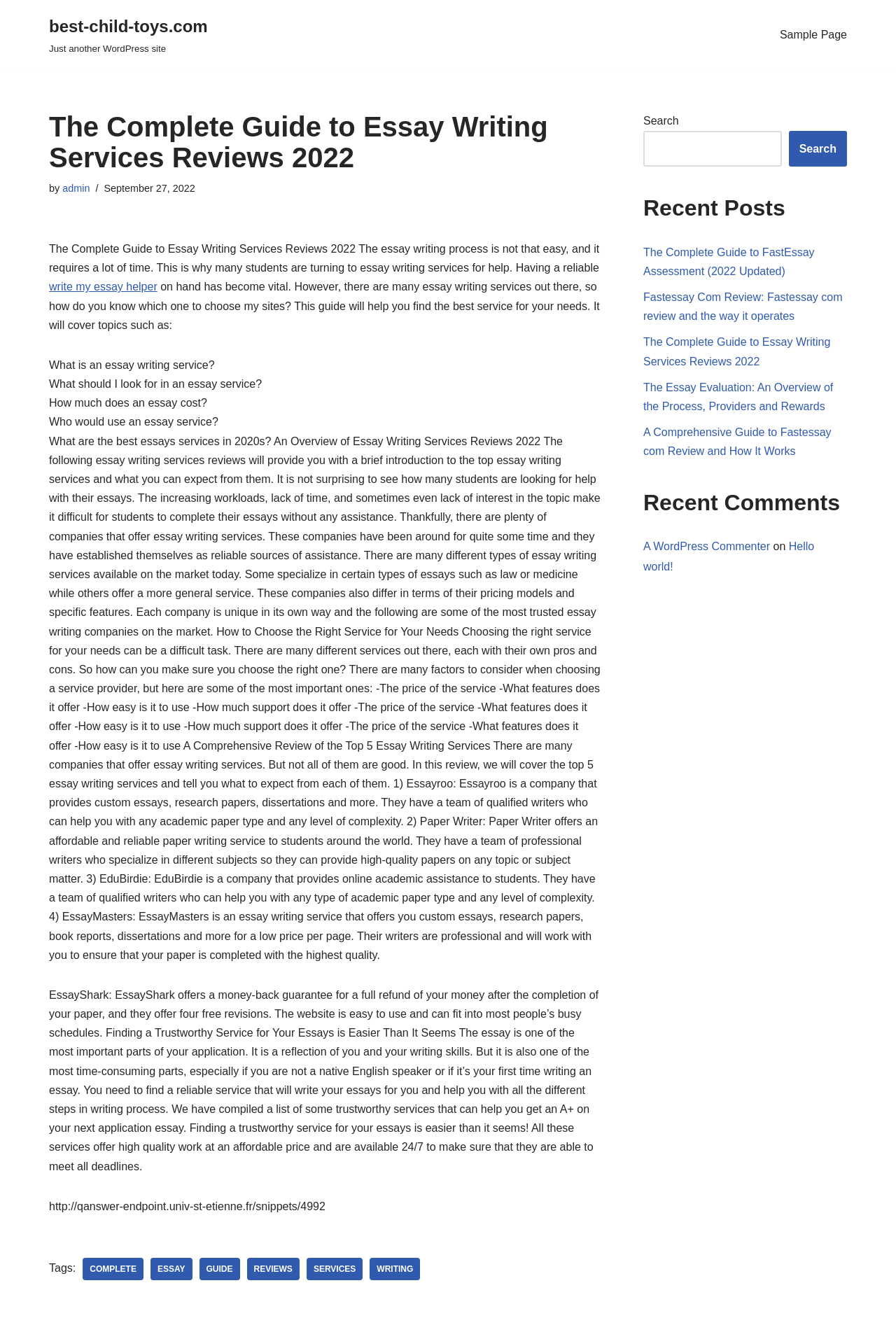Please find the bounding box coordinates for the clickable element needed to perform this instruction: "Search for something".

[0.718, 0.099, 0.872, 0.126]